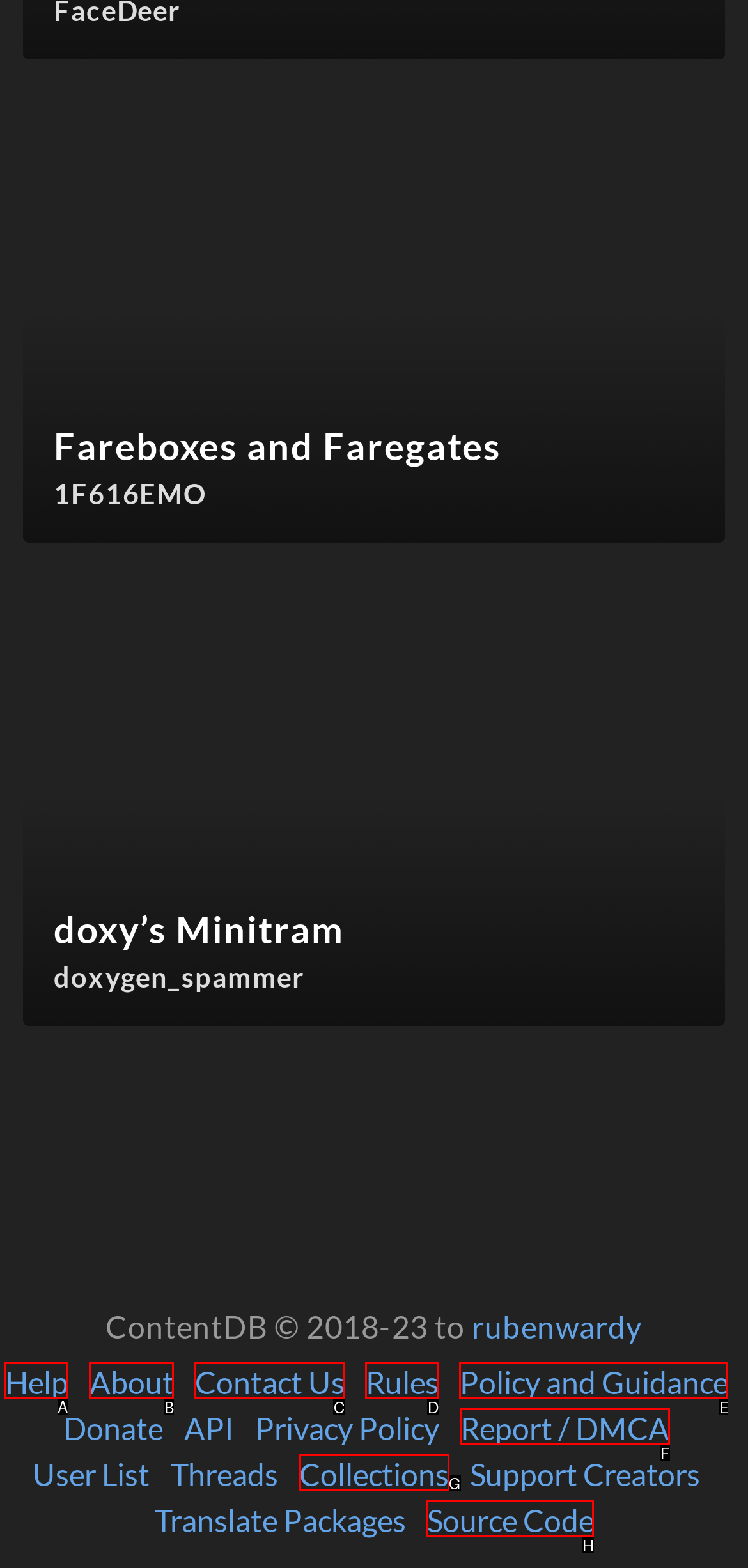Select the appropriate HTML element that needs to be clicked to finish the task: Check Help
Reply with the letter of the chosen option.

A